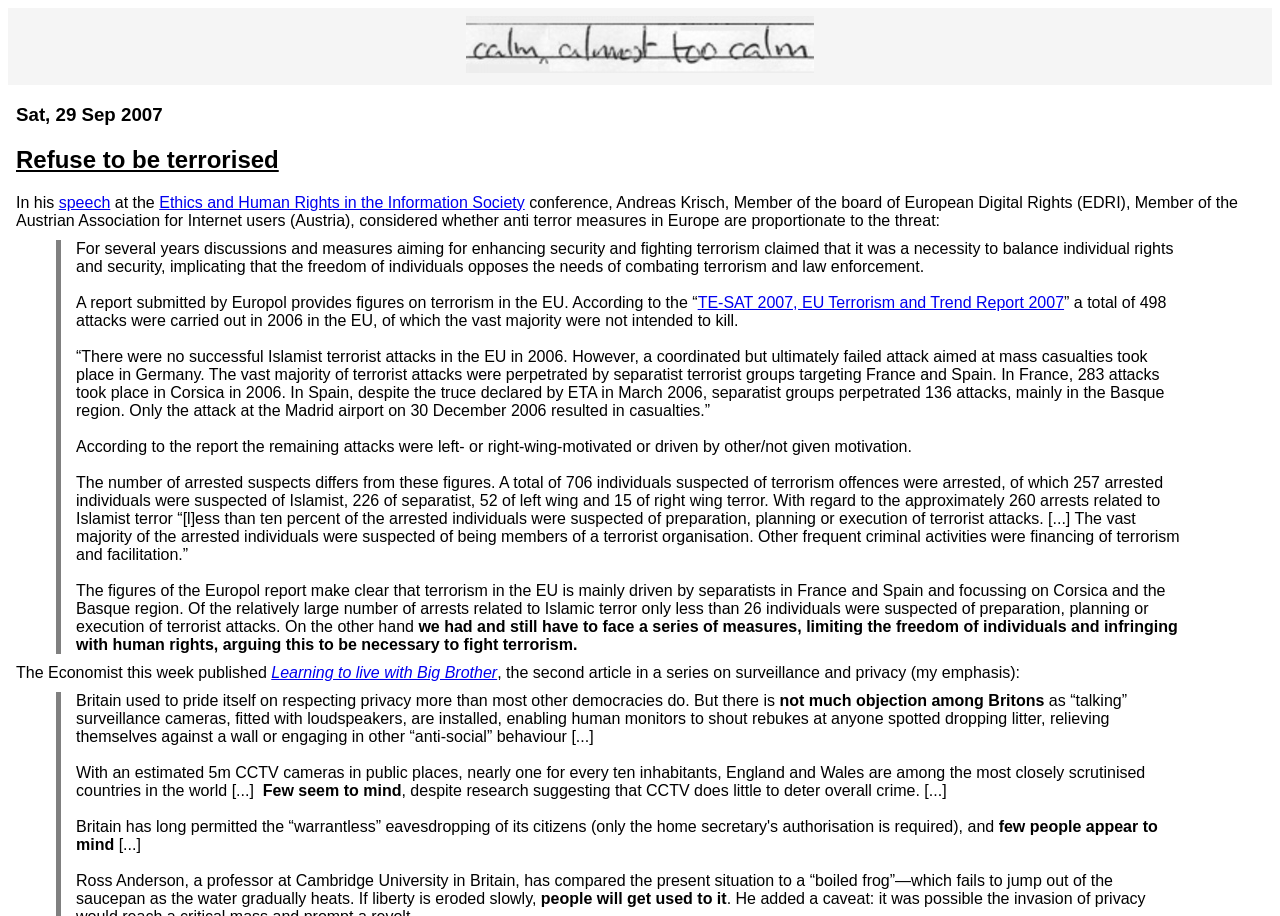What is the name of the professor mentioned in the article?
Please answer the question with a detailed response using the information from the screenshot.

The professor is mentioned in the text as 'Ross Anderson, a professor at Cambridge University in Britain, has compared the present situation to a “boiled frog”—which fails to jump out of the saucepan as the water gradually heats'.